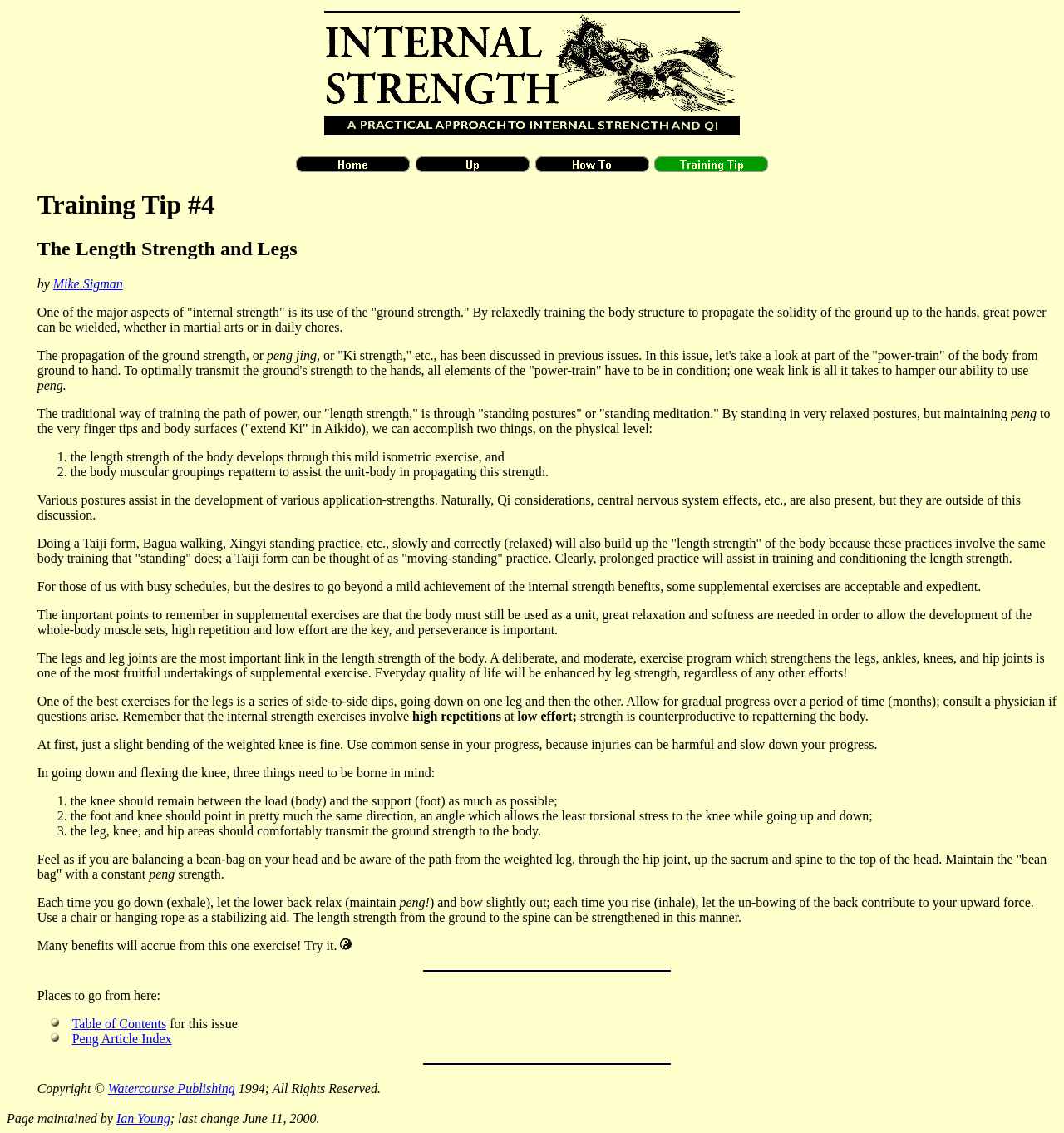Utilize the details in the image to give a detailed response to the question: What is the author of the article?

The author of the article is Mike Sigman because his name is mentioned at the beginning of the article as the writer of 'Training Tip #4'.